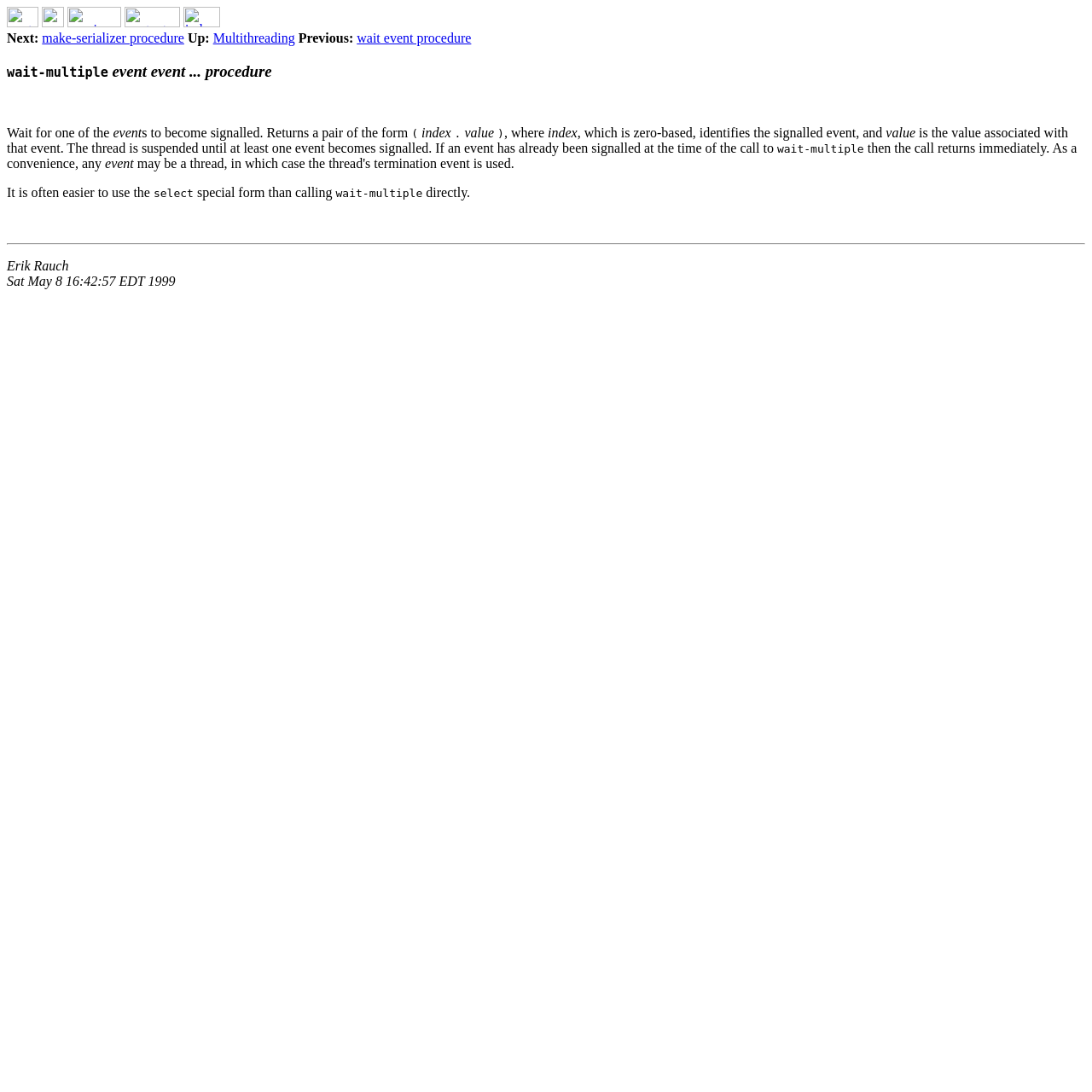How many links are there in the navigation section?
Please use the image to provide an in-depth answer to the question.

The webpage contains a navigation section with links labeled 'next', 'up', 'previous', 'contents', and 'index', which are accompanied by corresponding image elements. Therefore, there are 5 links in the navigation section.